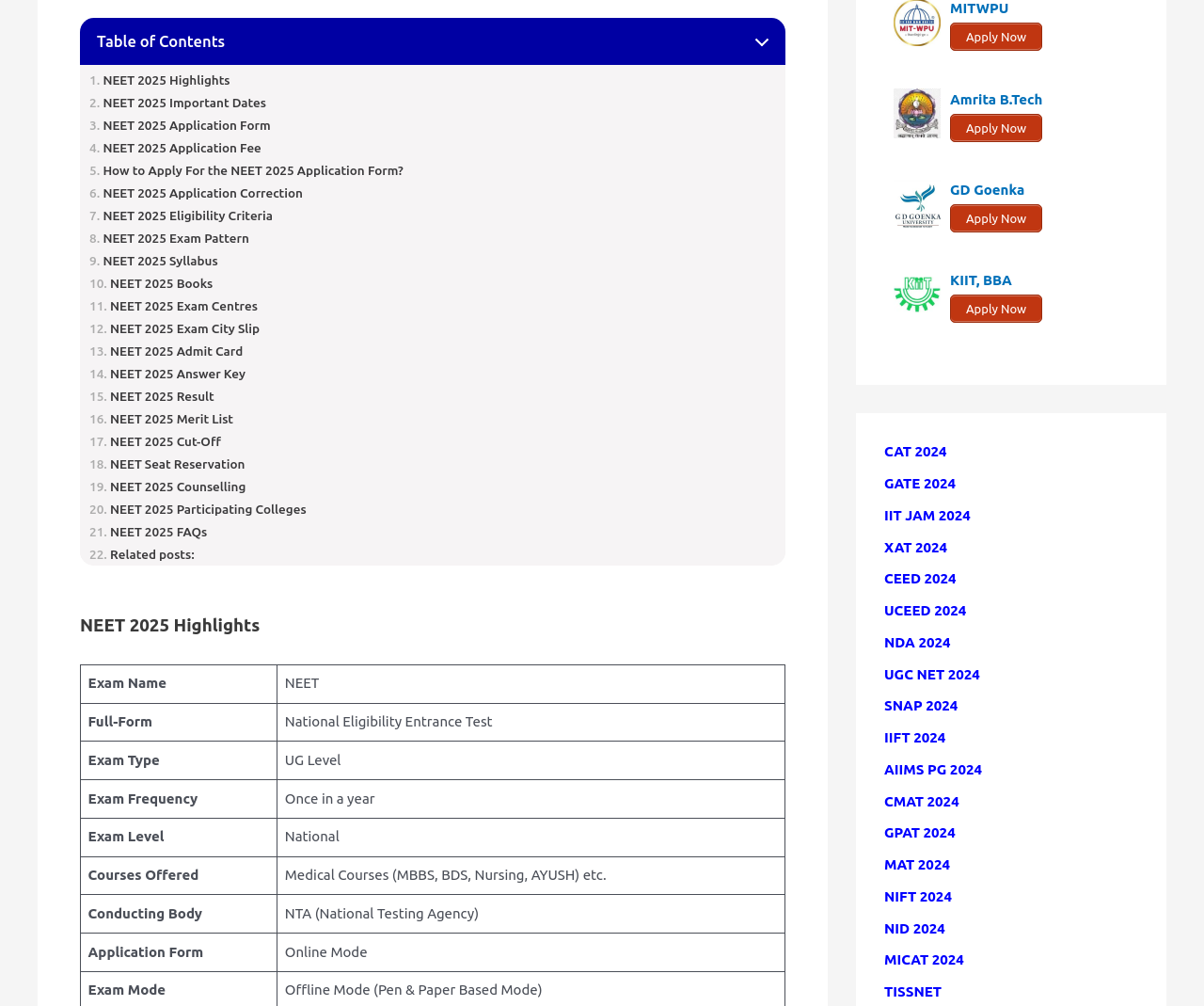Determine the bounding box coordinates of the region that needs to be clicked to achieve the task: "Apply Now for Amrita B.Tech".

[0.789, 0.113, 0.866, 0.141]